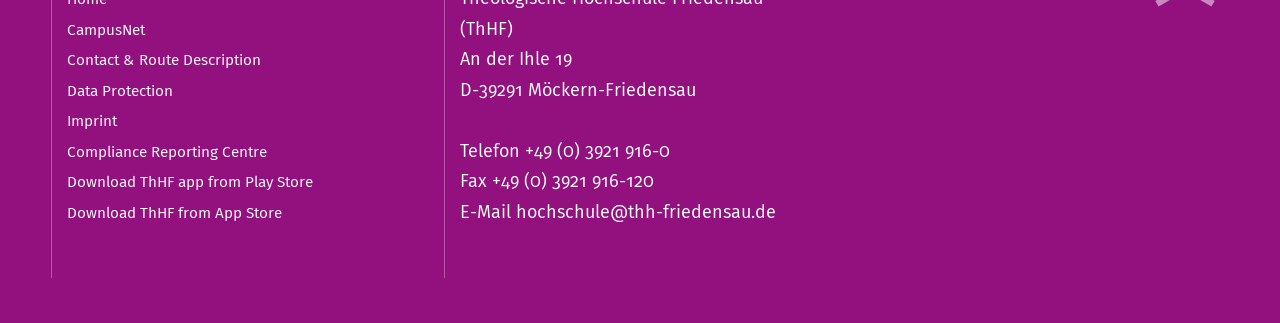What is the email address of ThHF?
Please give a detailed and elaborate answer to the question.

The email address of ThHF can be found in the link element 'hochschule@thh-friedensau.de' with bounding box coordinates [0.403, 0.622, 0.606, 0.694]. This element is located at the bottom of the webpage, indicating that it provides the email address of ThHF.